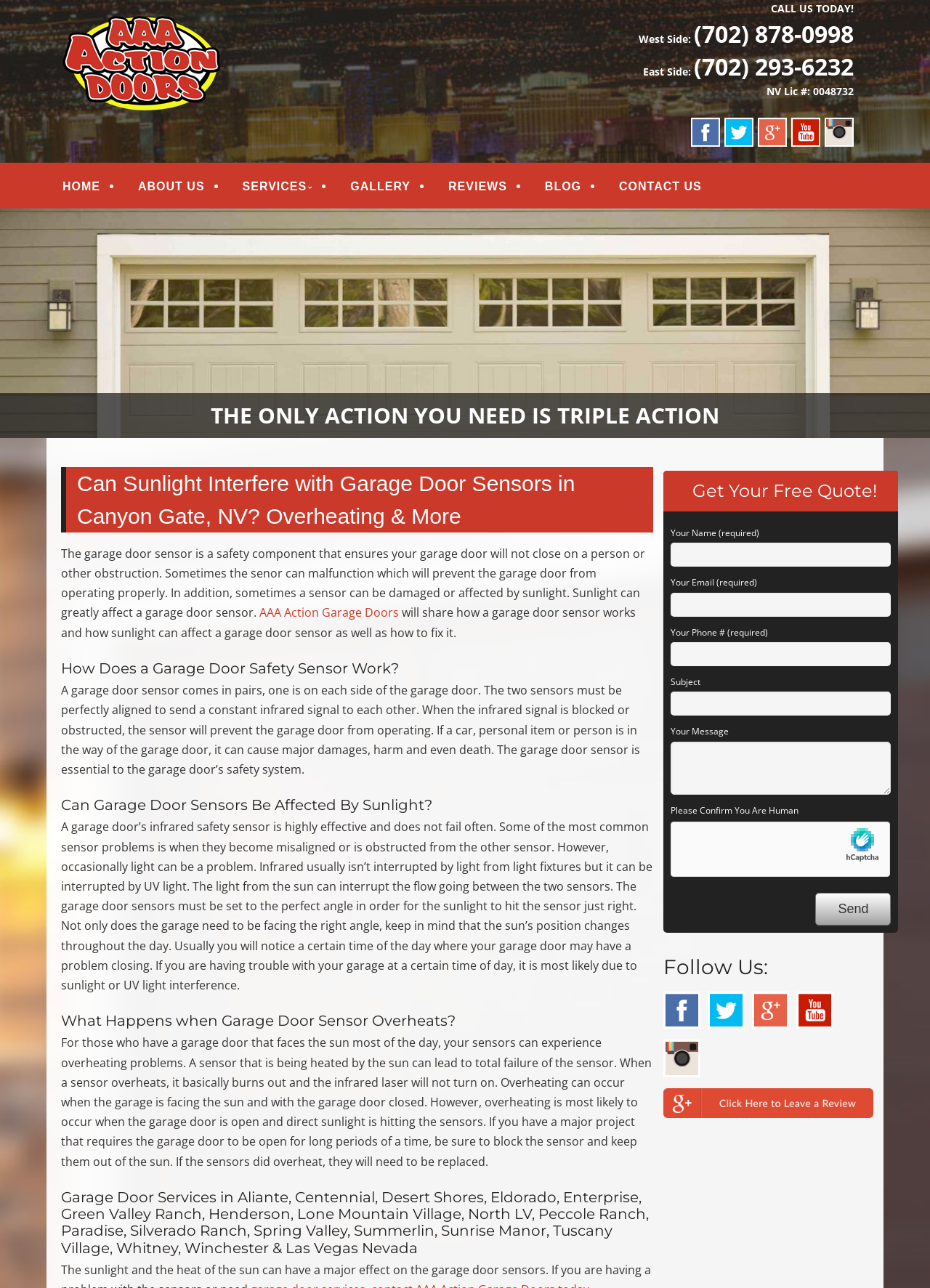What social media platforms can you follow AAA Action Doors on?
Provide a detailed answer to the question using information from the image.

The webpage has a section 'Follow Us' with links to AAA Action Doors' social media profiles on Facebook, Twitter, Google+, and Instagram, allowing users to follow them on these platforms.